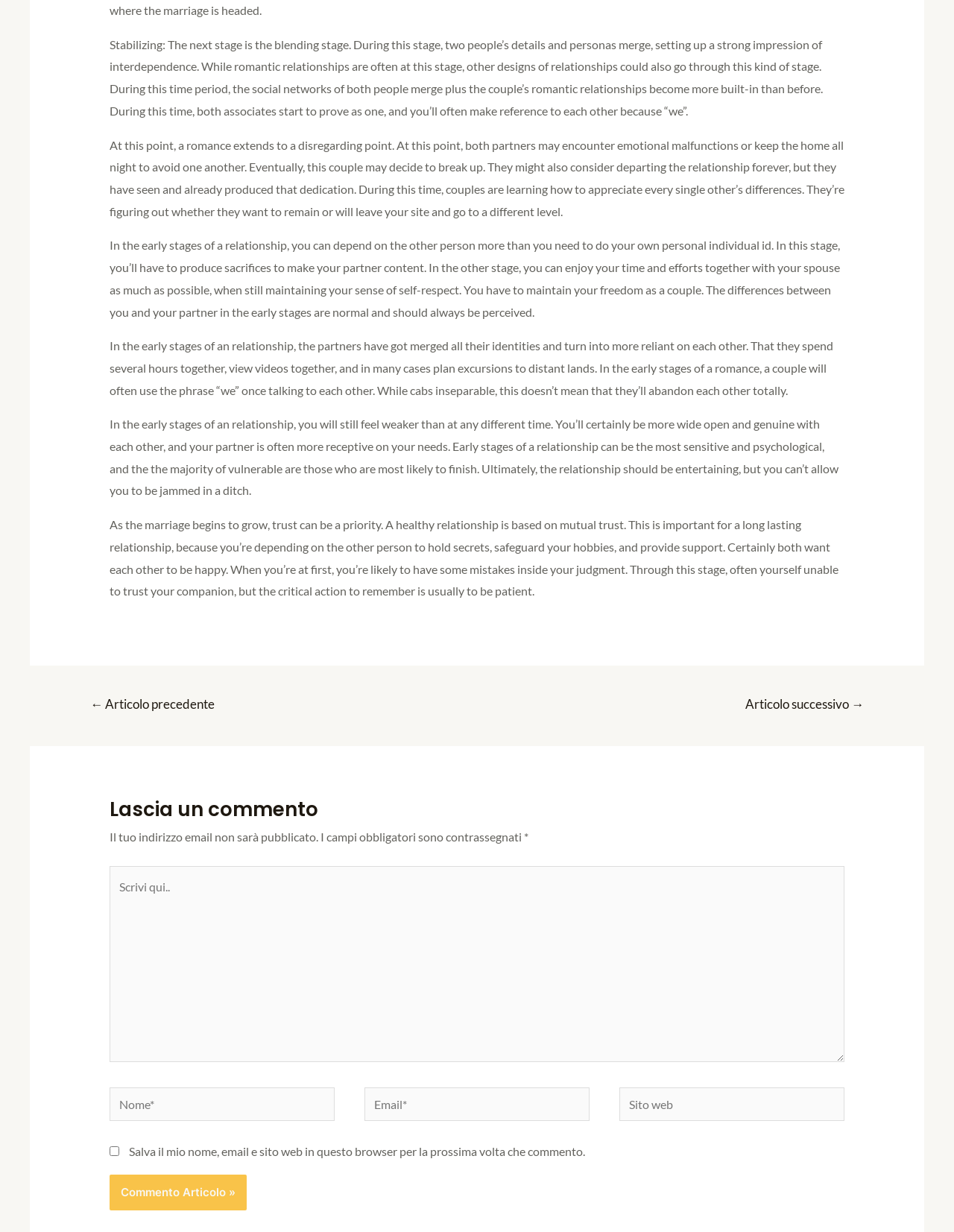From the screenshot, find the bounding box of the UI element matching this description: "← Articolo precedente". Supply the bounding box coordinates in the form [left, top, right, bottom], each a float between 0 and 1.

[0.074, 0.561, 0.245, 0.585]